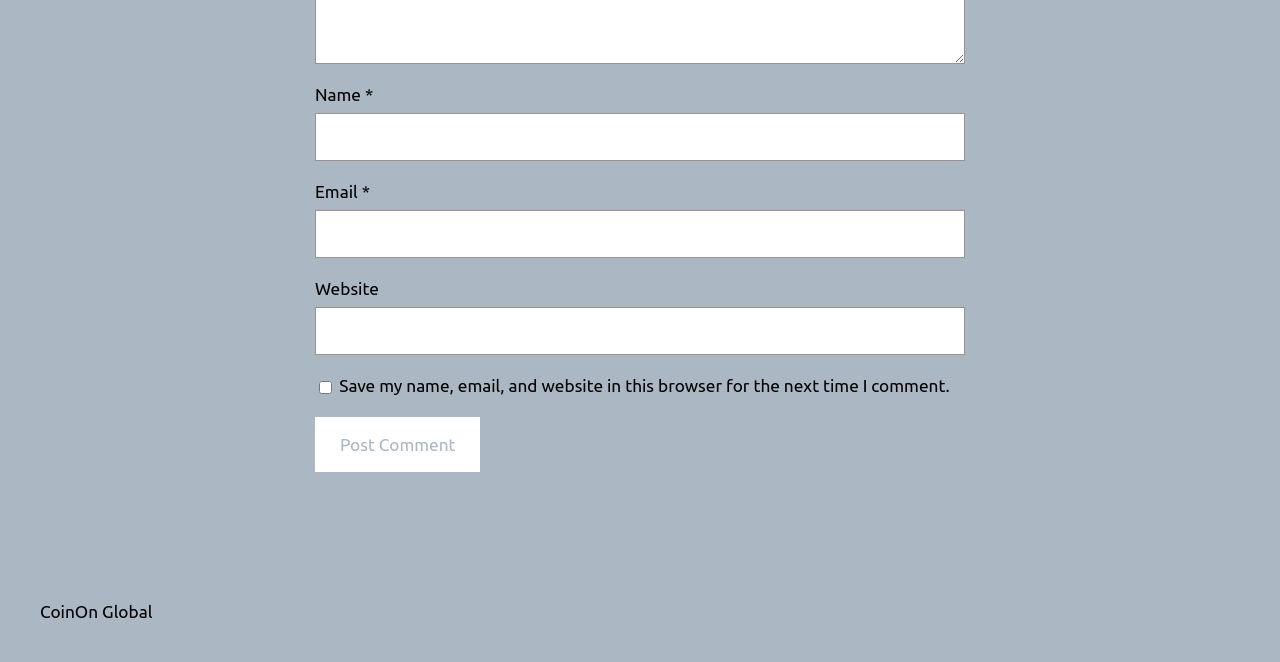How many form fields are there in total?
Please provide a comprehensive answer based on the details in the screenshot.

There are four form fields in total: three textboxes ('Name', 'Email', and 'Website') and one checkbox ('Save my name, email, and website in this browser for the next time I comment.').